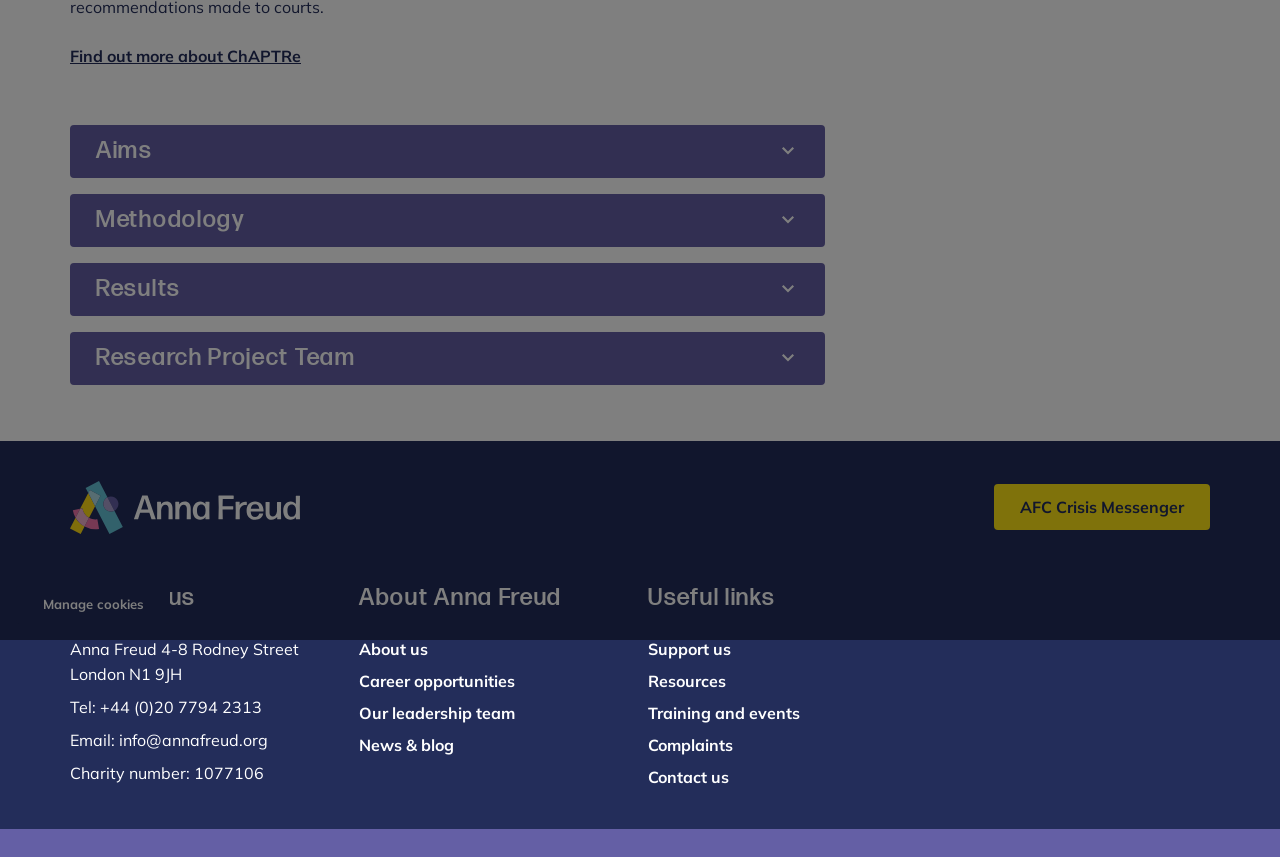Given the webpage screenshot and the description, determine the bounding box coordinates (top-left x, top-left y, bottom-right x, bottom-right y) that define the location of the UI element matching this description: Our leadership team

[0.28, 0.82, 0.402, 0.843]